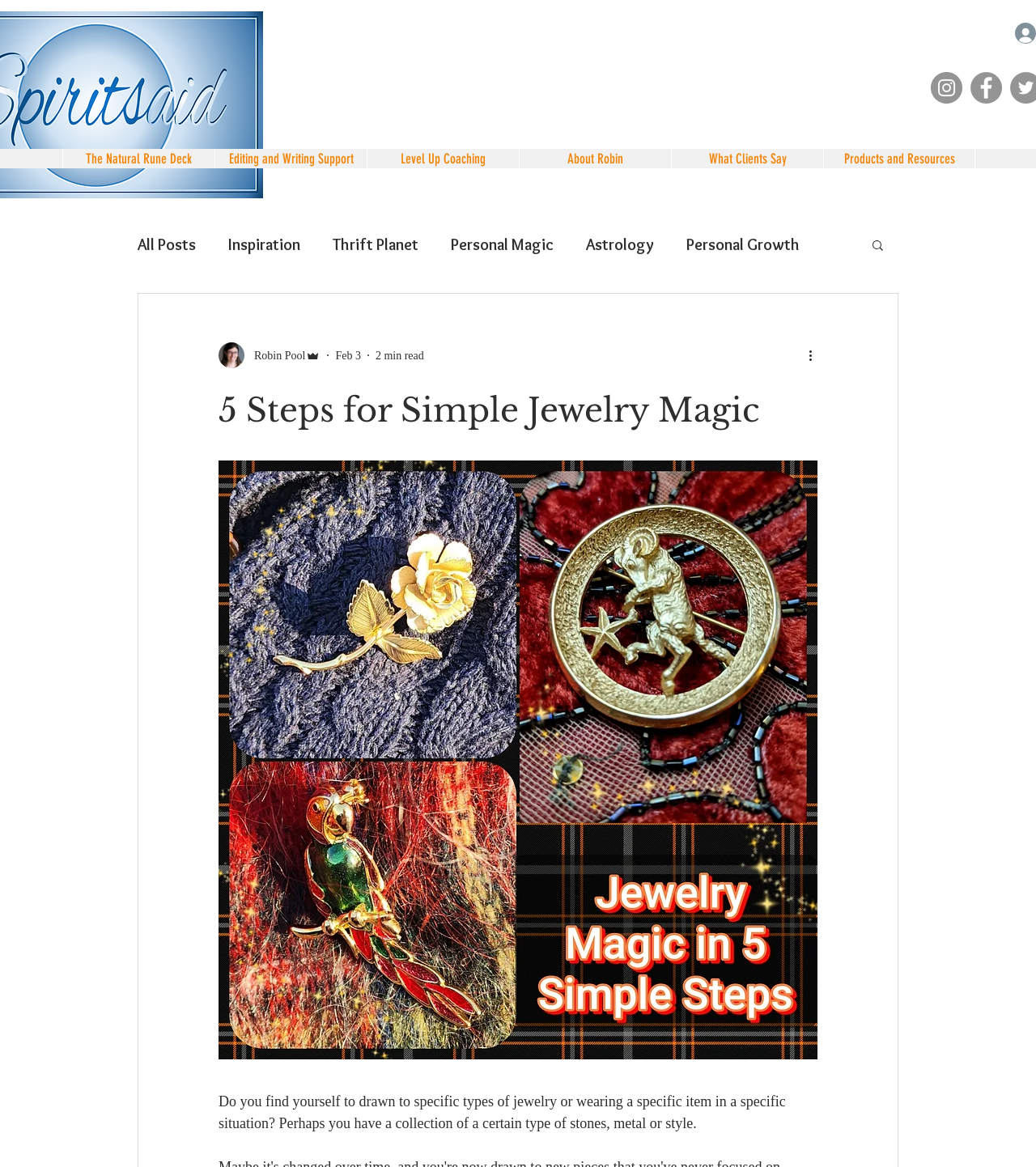How many categories are there in the blog navigation?
Your answer should be a single word or phrase derived from the screenshot.

7